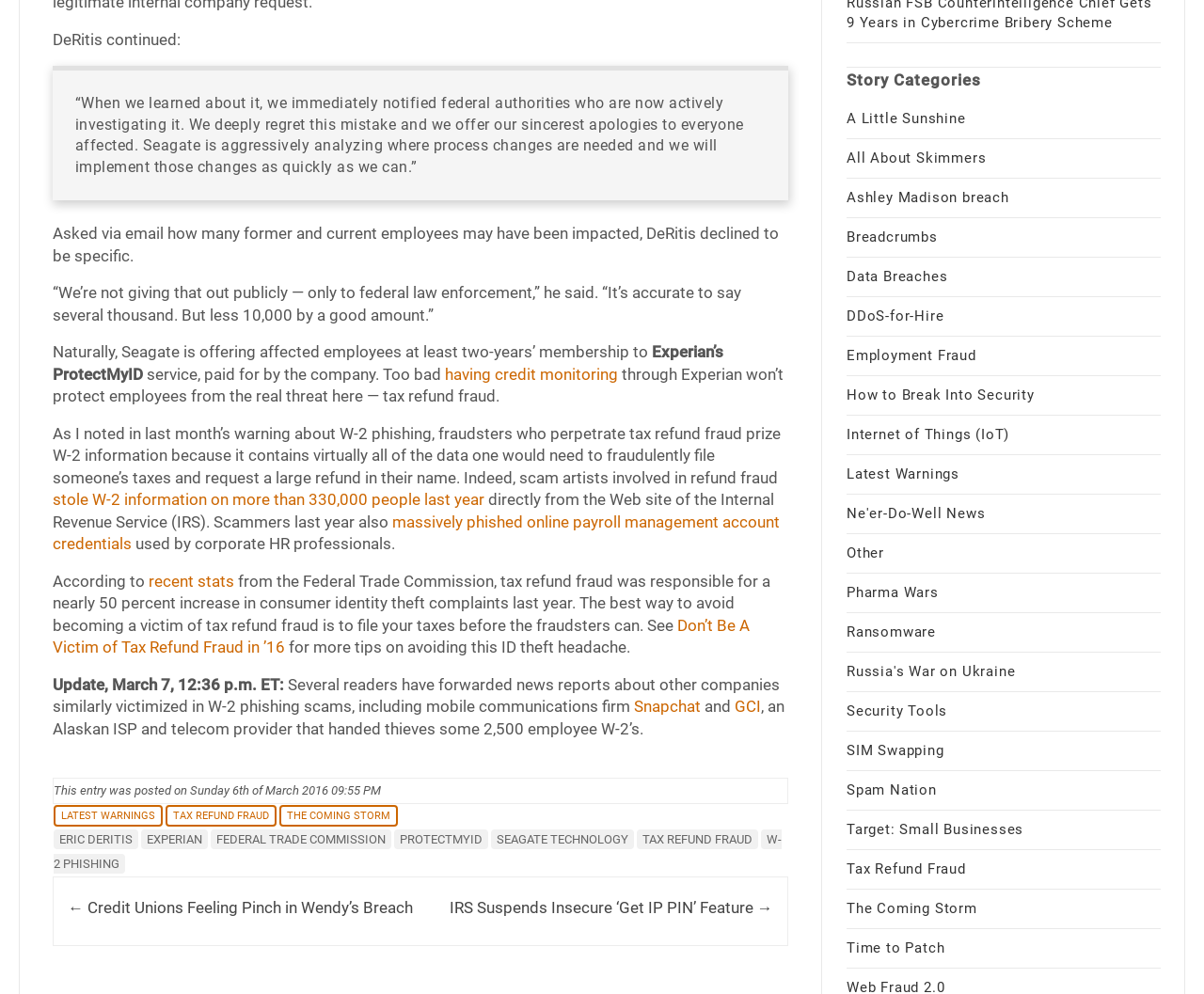Determine the bounding box coordinates of the region that needs to be clicked to achieve the task: "Visit the 'IRS Suspends Insecure ‘Get IP PIN’ Feature' page".

[0.373, 0.904, 0.642, 0.922]